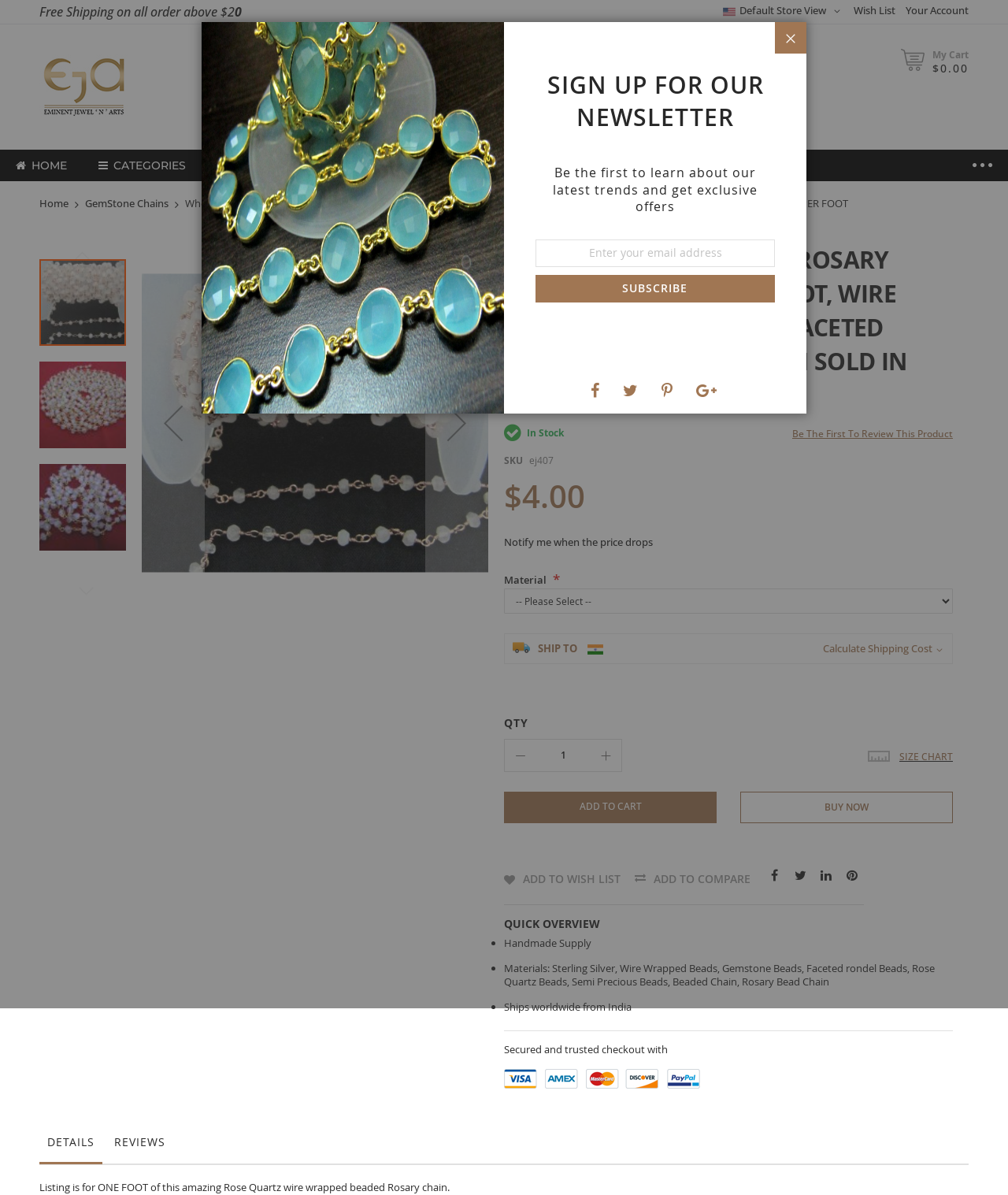Generate a comprehensive description of the webpage.

This webpage is an e-commerce product page for a wholesale rose quartz rosary bead chain. At the top, there are several links to navigate to different sections of the website, including "Home", "GemStone Chains", and "Categories". There is also a search bar and a cart icon with a price of $0.00.

Below the navigation bar, there is a large image of the product, with buttons to navigate through multiple images. The product title, "Wholesale Rose Quatz Rosary Bead Chain sold per FOOT, Wire Wrapped Rose Quartz Faceted stone Chain - Aati Chain sold in Spools PER FOOT", is displayed prominently above the image.

On the right side of the page, there is a section with product details, including the availability ("In Stock"), SKU, and price ($4.00). There is also a dropdown menu to select the material and a button to calculate shipping costs.

Below the product details, there is a section to add the product to the cart or wishlist, with buttons for "Add to Cart", "Buy Now", and "Add to Wishlist". There are also links to share the product on social media platforms.

Further down the page, there is a "Quick Overview" section with bullet points listing the product's features, including that it is handmade, made of sterling silver and gemstone beads, and ships worldwide from India.

At the bottom of the page, there are tabs to navigate to different sections, including "Details" and "Reviews". The "Details" section provides a detailed product description, including that the listing is for one foot of the rosary chain.